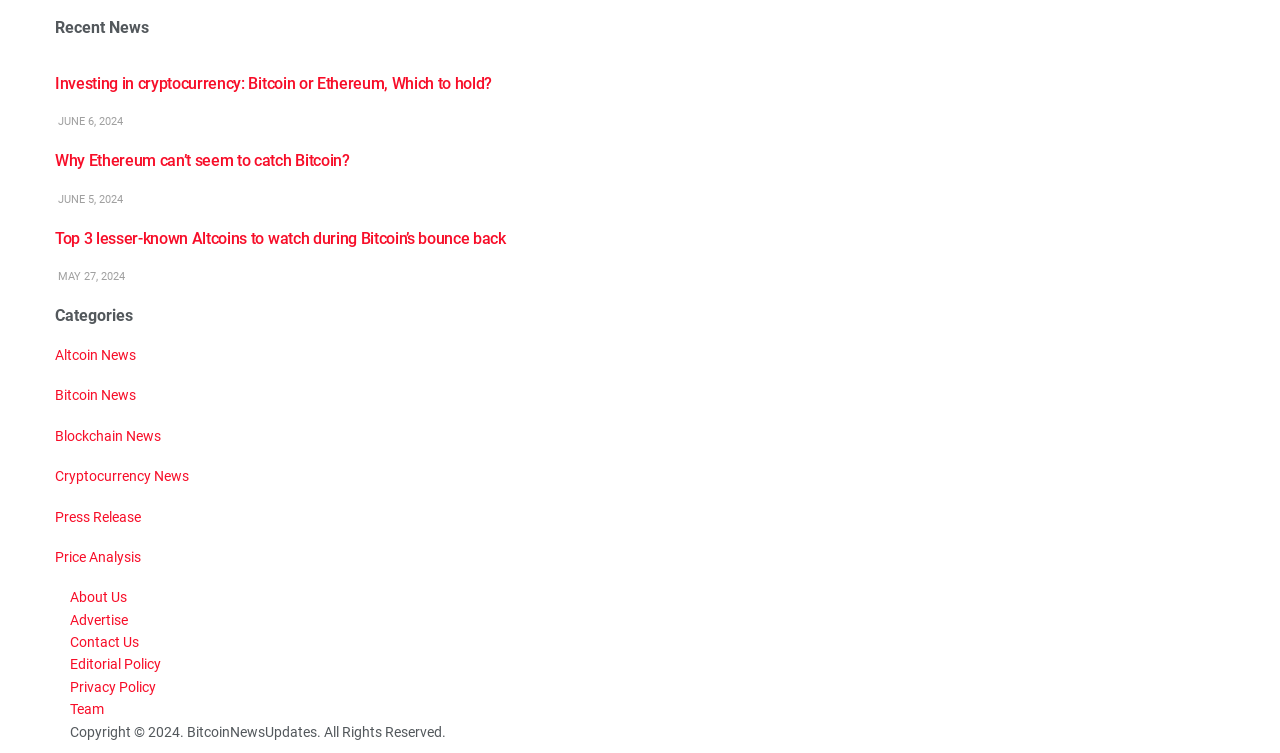Find the bounding box coordinates for the area you need to click to carry out the instruction: "View news about Altcoins". The coordinates should be four float numbers between 0 and 1, indicated as [left, top, right, bottom].

[0.043, 0.461, 0.106, 0.482]